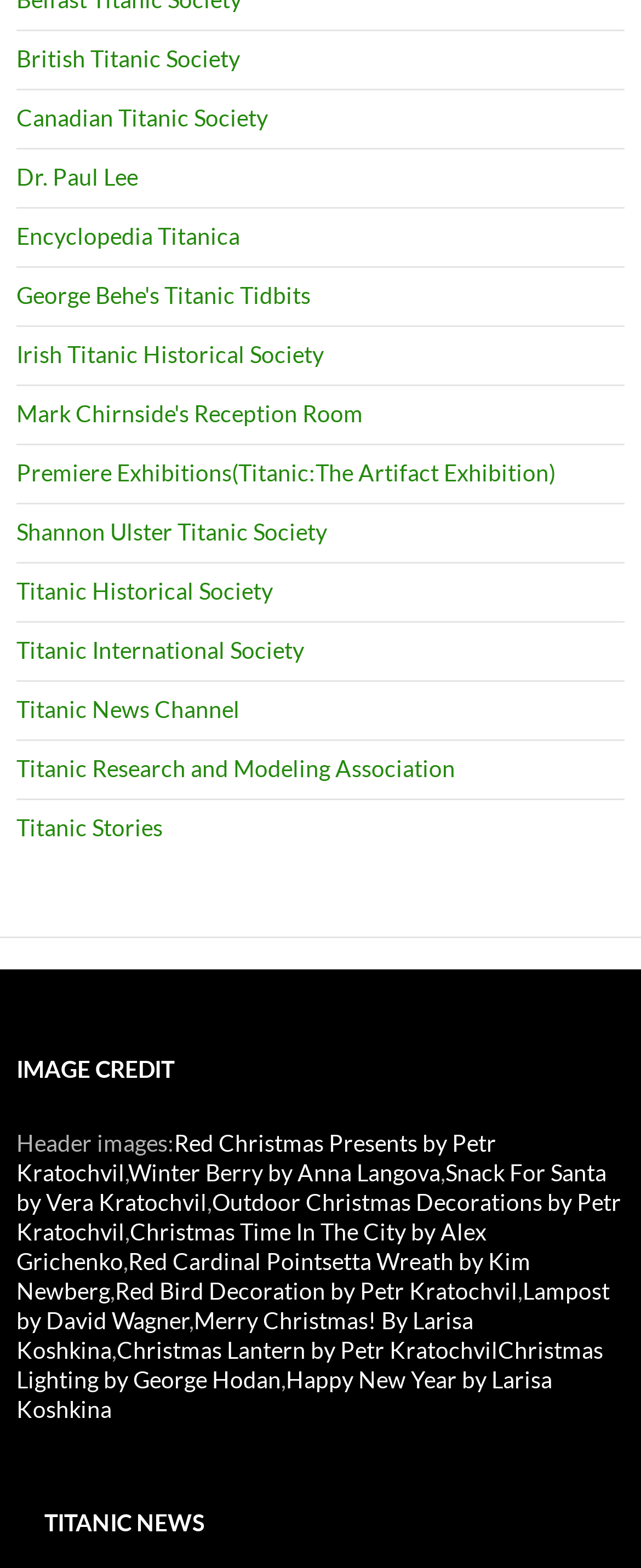Answer the question below using just one word or a short phrase: 
What is the name of the last Titanic-related news source listed?

Titanic News Channel